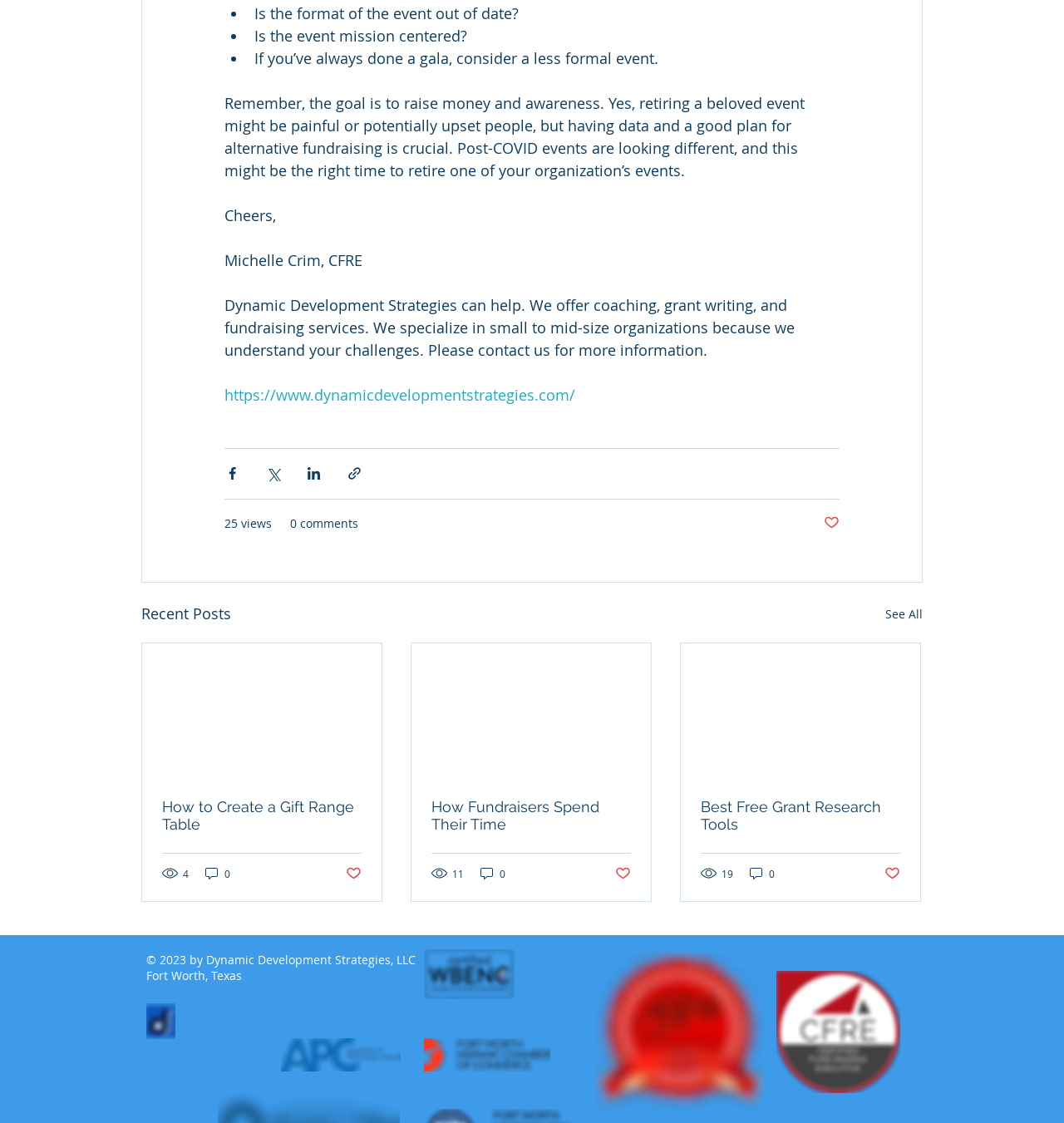What is the purpose of Dynamic Development Strategies?
Please give a detailed and elaborate answer to the question.

The webpage mentions that Dynamic Development Strategies offers coaching, grant writing, and fundraising services, which suggests that the purpose of the organization is to provide fundraising services to other organizations.